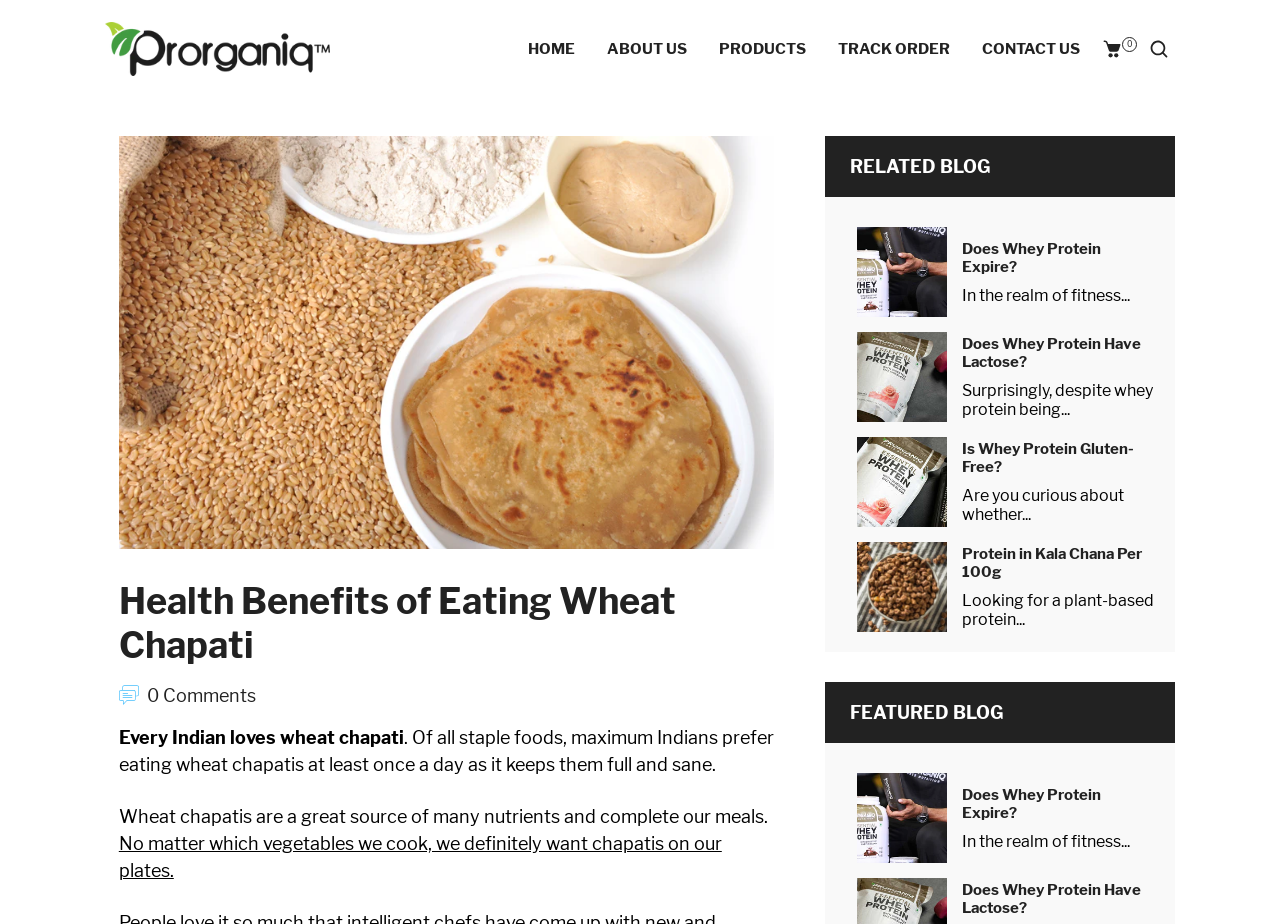Determine the bounding box coordinates of the section I need to click to execute the following instruction: "Search for something". Provide the coordinates as four float numbers between 0 and 1, i.e., [left, top, right, bottom].

[0.894, 0.037, 0.917, 0.069]